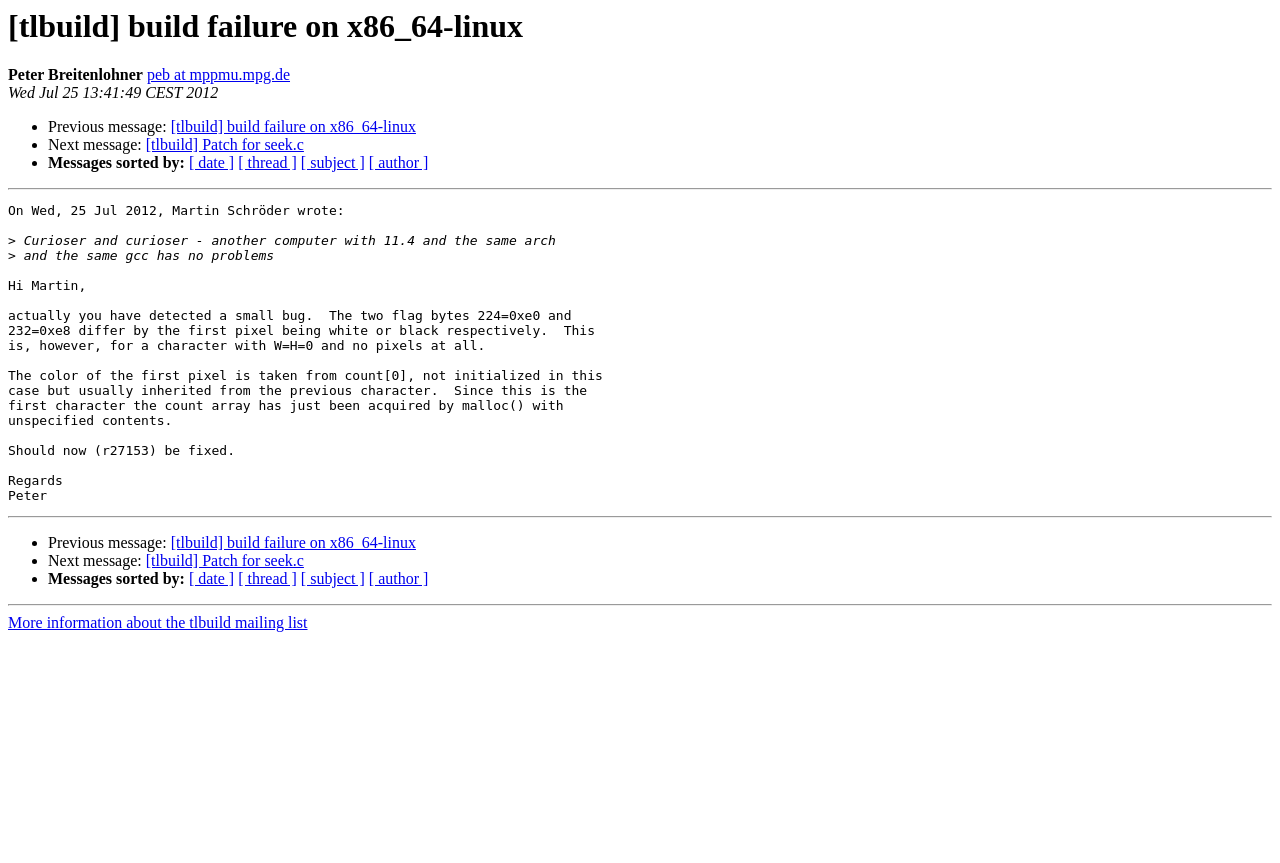Provide the bounding box coordinates of the UI element this sentence describes: "Skip to main content".

None